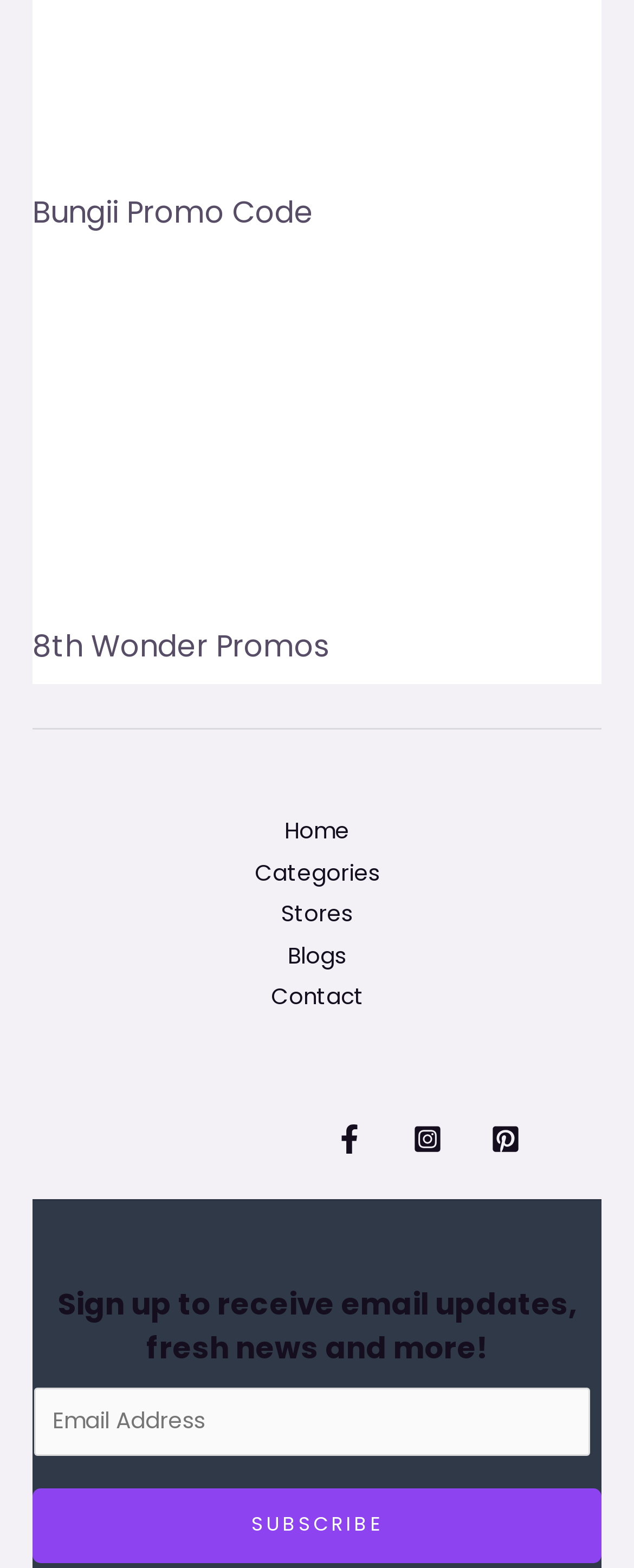Identify the bounding box of the UI element described as follows: "aria-label="Instagram"". Provide the coordinates as four float numbers in the range of 0 to 1 [left, top, right, bottom].

[0.651, 0.717, 0.697, 0.735]